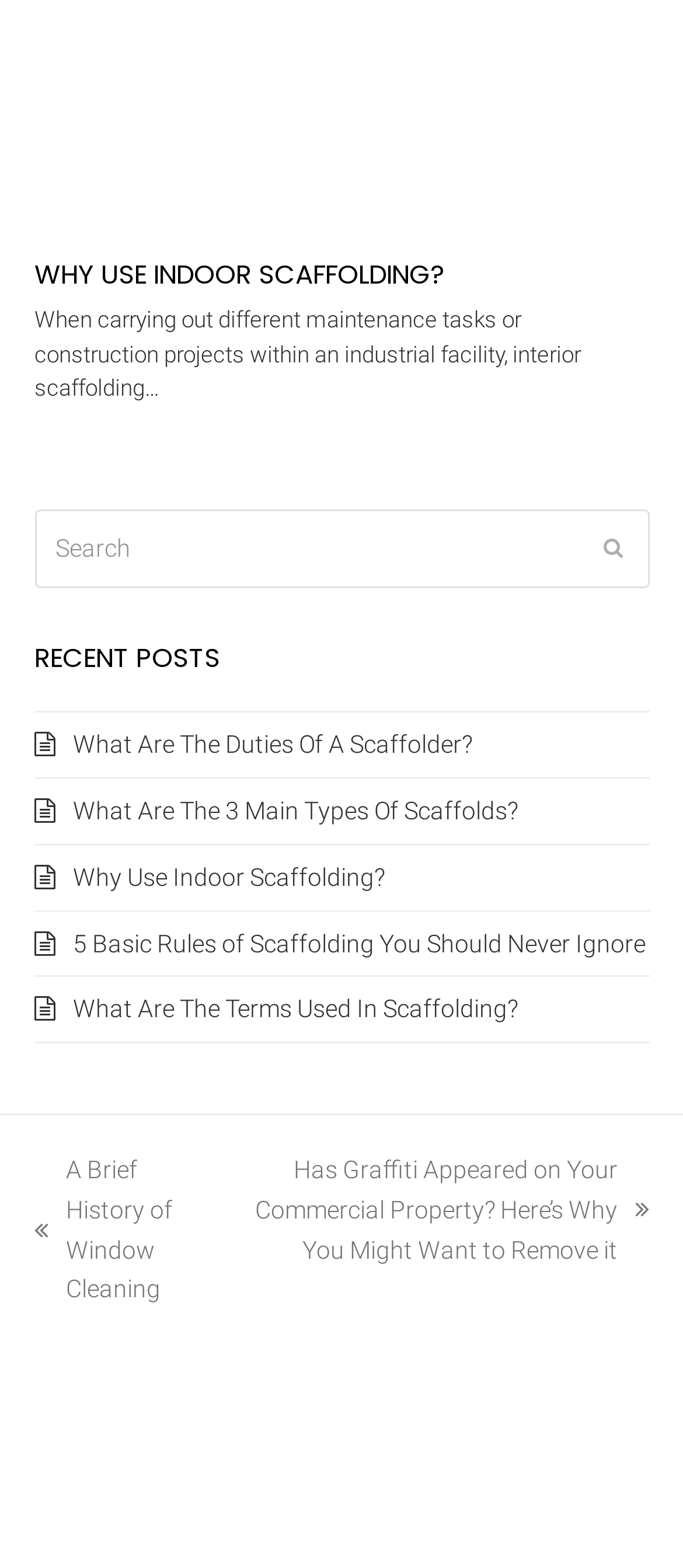Please specify the bounding box coordinates for the clickable region that will help you carry out the instruction: "Read 'What Are The Duties Of A Scaffolder?'".

[0.05, 0.466, 0.691, 0.484]